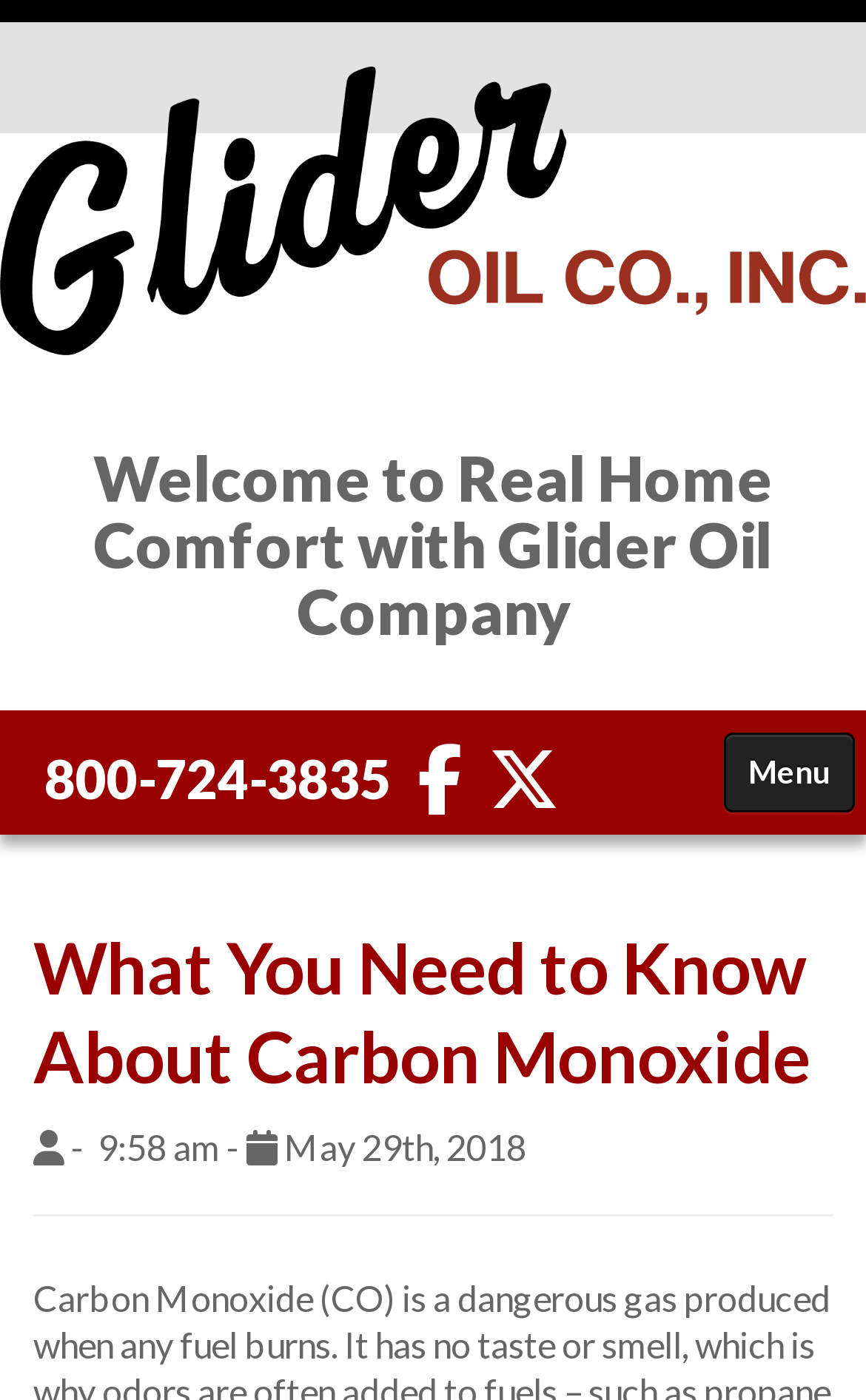What is the date of the article?
Give a one-word or short phrase answer based on the image.

May 29th, 2018